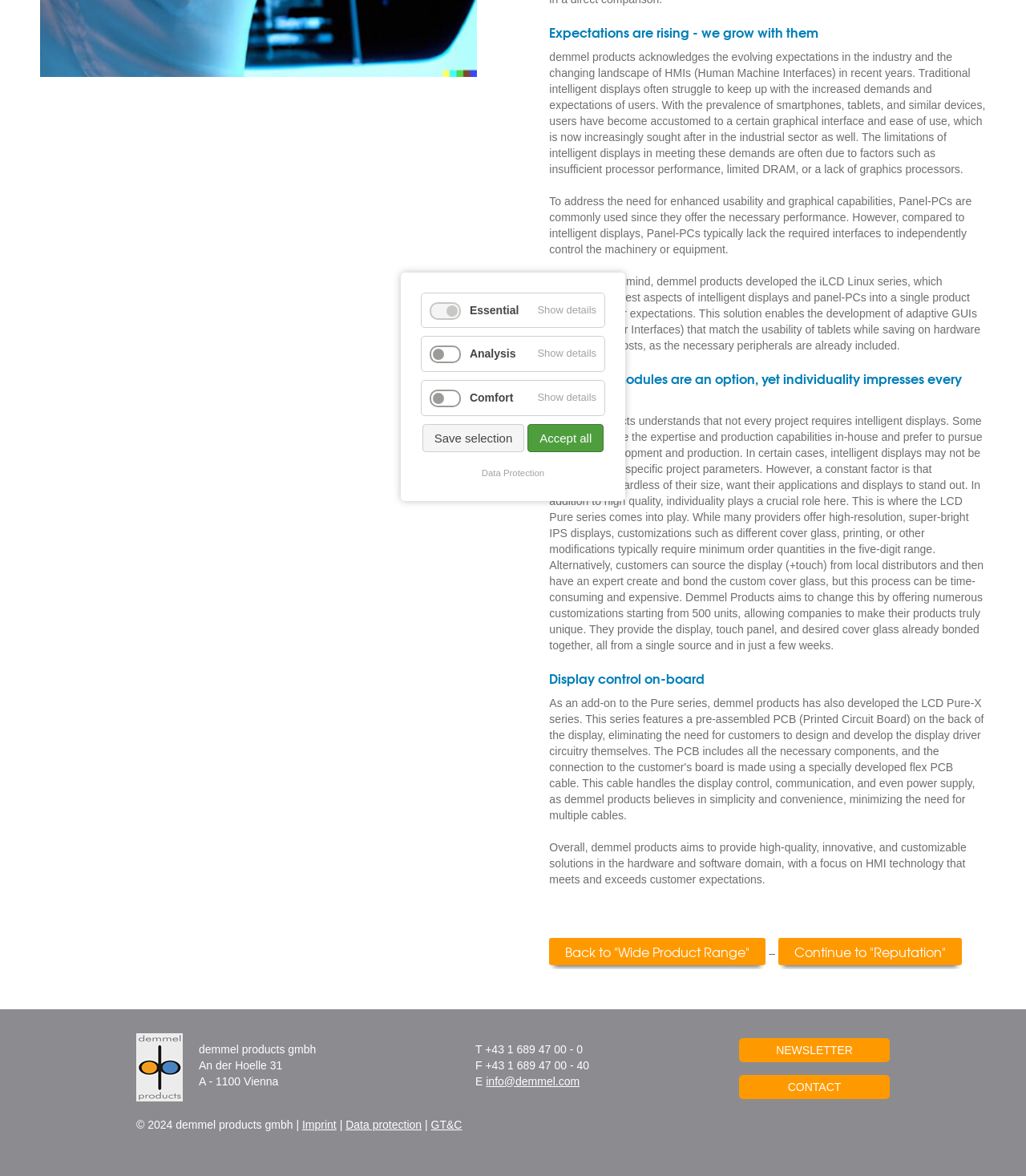Using the provided description Continue to "Reputation", find the bounding box coordinates for the UI element. Provide the coordinates in (top-left x, top-left y, bottom-right x, bottom-right y) format, ensuring all values are between 0 and 1.

[0.759, 0.797, 0.937, 0.82]